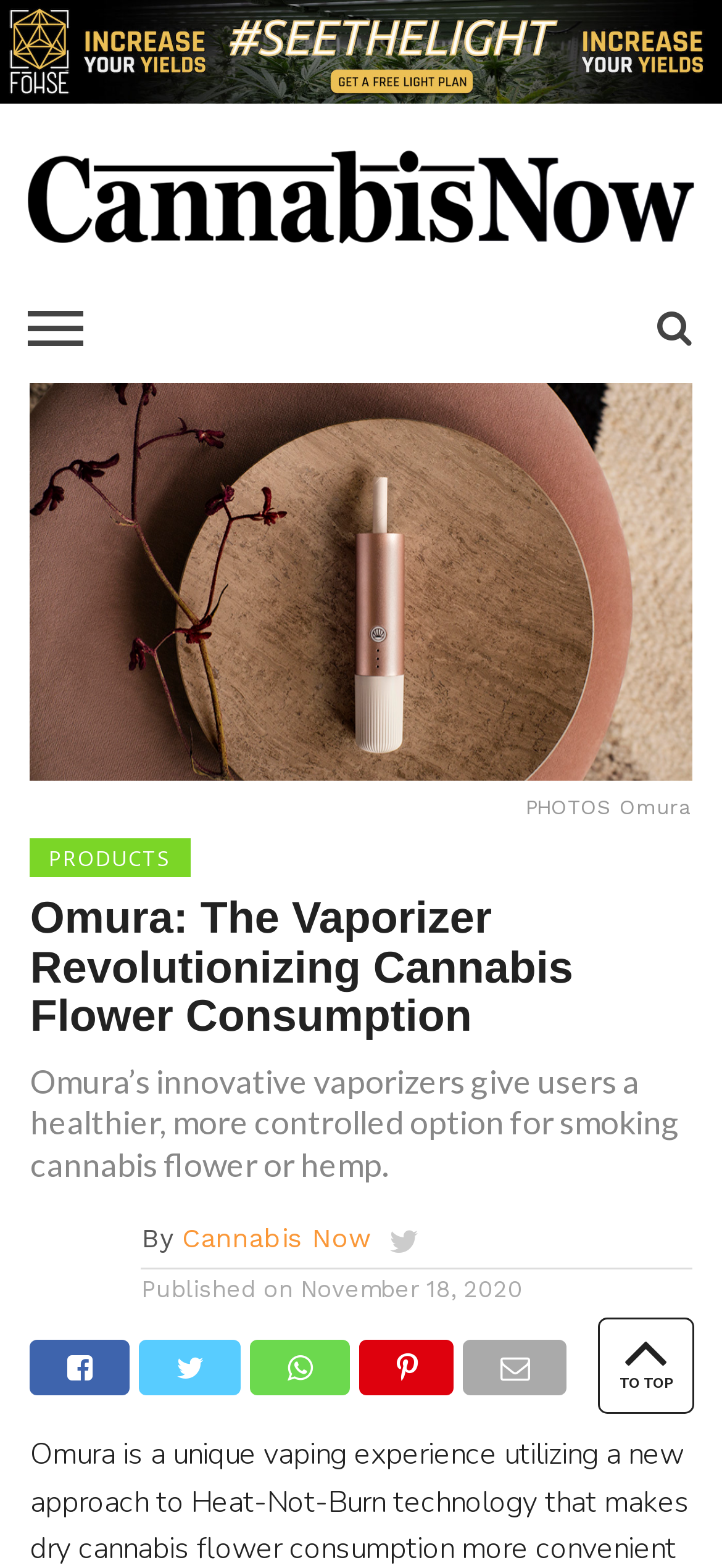Analyze the image and answer the question with as much detail as possible: 
What is the topic of the article?

The topic of the article can be inferred from the presence of the image with the text 'Cannabis Now' and the heading 'Omura: The Vaporizer Revolutionizing Cannabis Flower Consumption' which suggests that the article is about cannabis consumption.